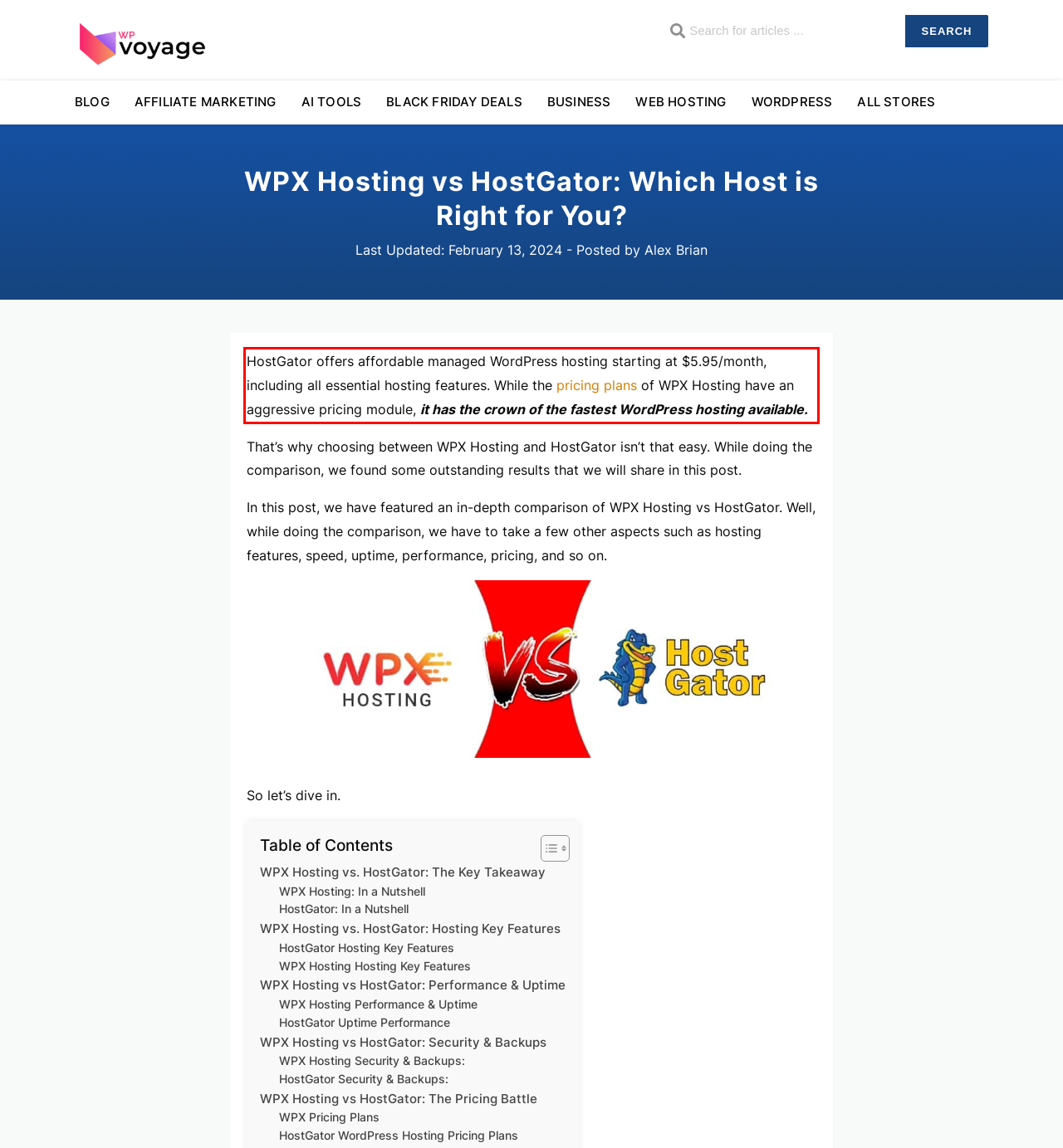Review the webpage screenshot provided, and perform OCR to extract the text from the red bounding box.

HostGator offers affordable managed WordPress hosting starting at $5.95/month, including all essential hosting features. While the pricing plans of WPX Hosting have an aggressive pricing module, it has the crown of the fastest WordPress hosting available.